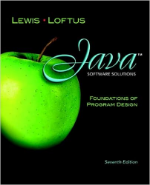What is the edition of the book?
Provide a short answer using one word or a brief phrase based on the image.

Seventh Edition